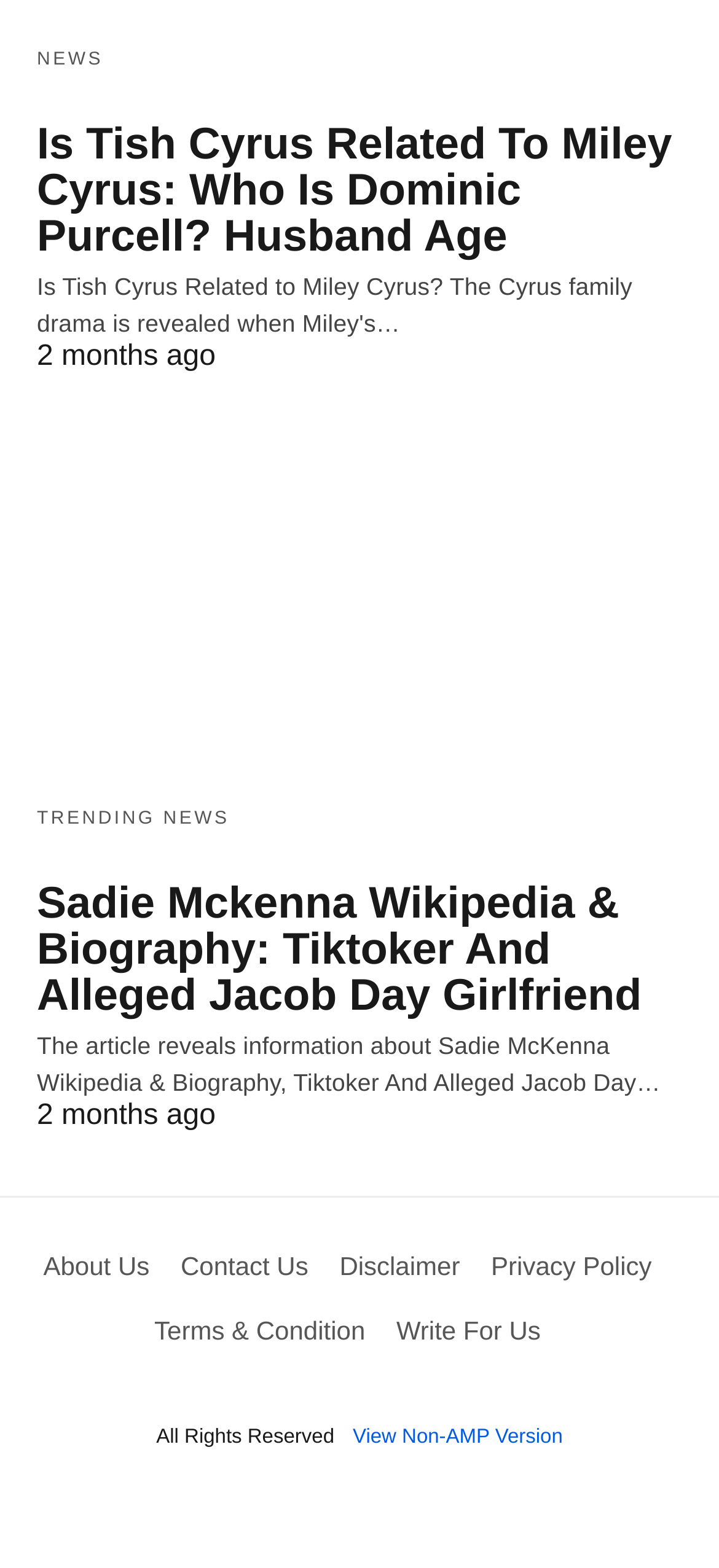Determine the bounding box coordinates of the section I need to click to execute the following instruction: "view article about Tish Cyrus and Miley Cyrus". Provide the coordinates as four float numbers between 0 and 1, i.e., [left, top, right, bottom].

[0.051, 0.076, 0.935, 0.166]